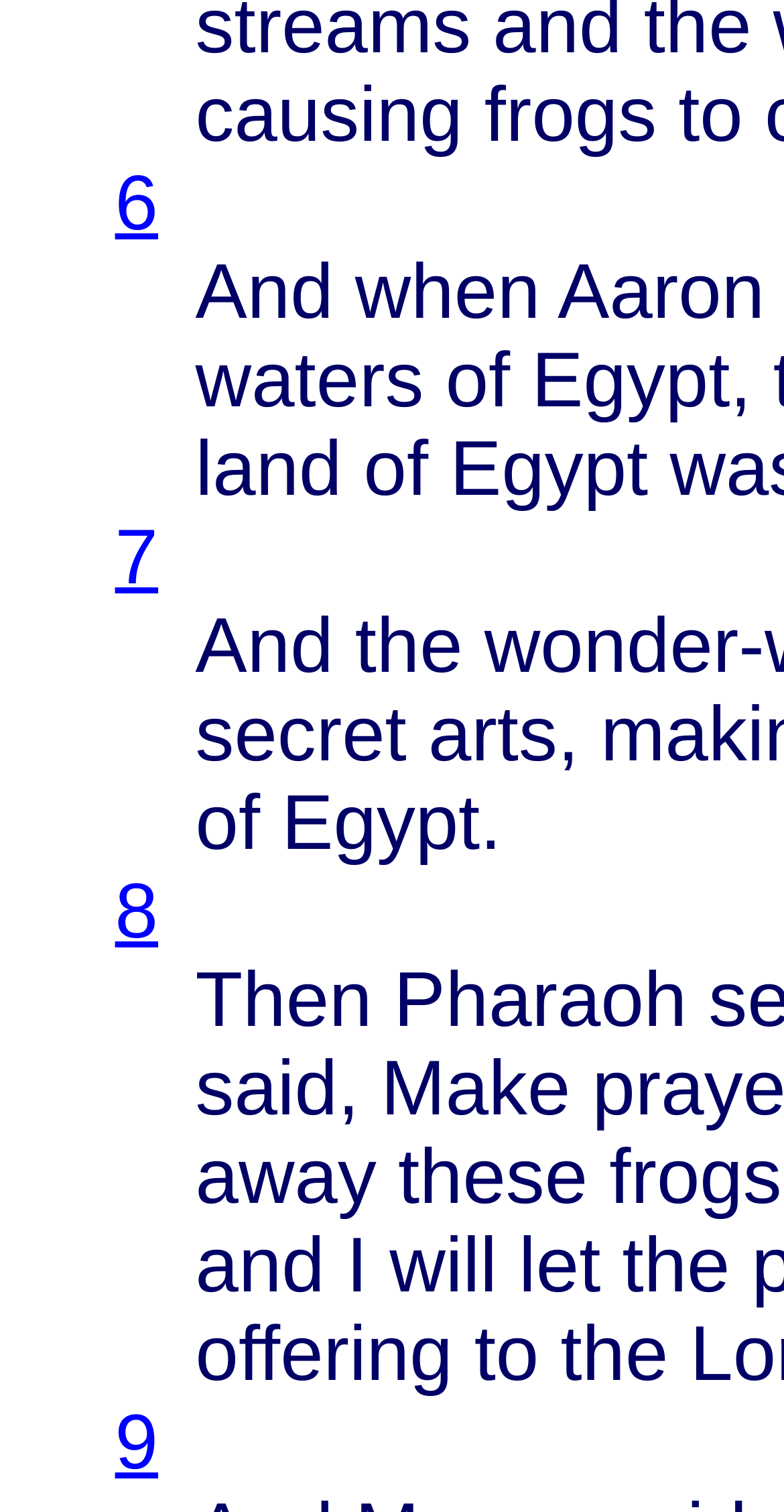Provide the bounding box coordinates for the area that should be clicked to complete the instruction: "read the text 'causing'".

[0.249, 0.048, 0.59, 0.105]